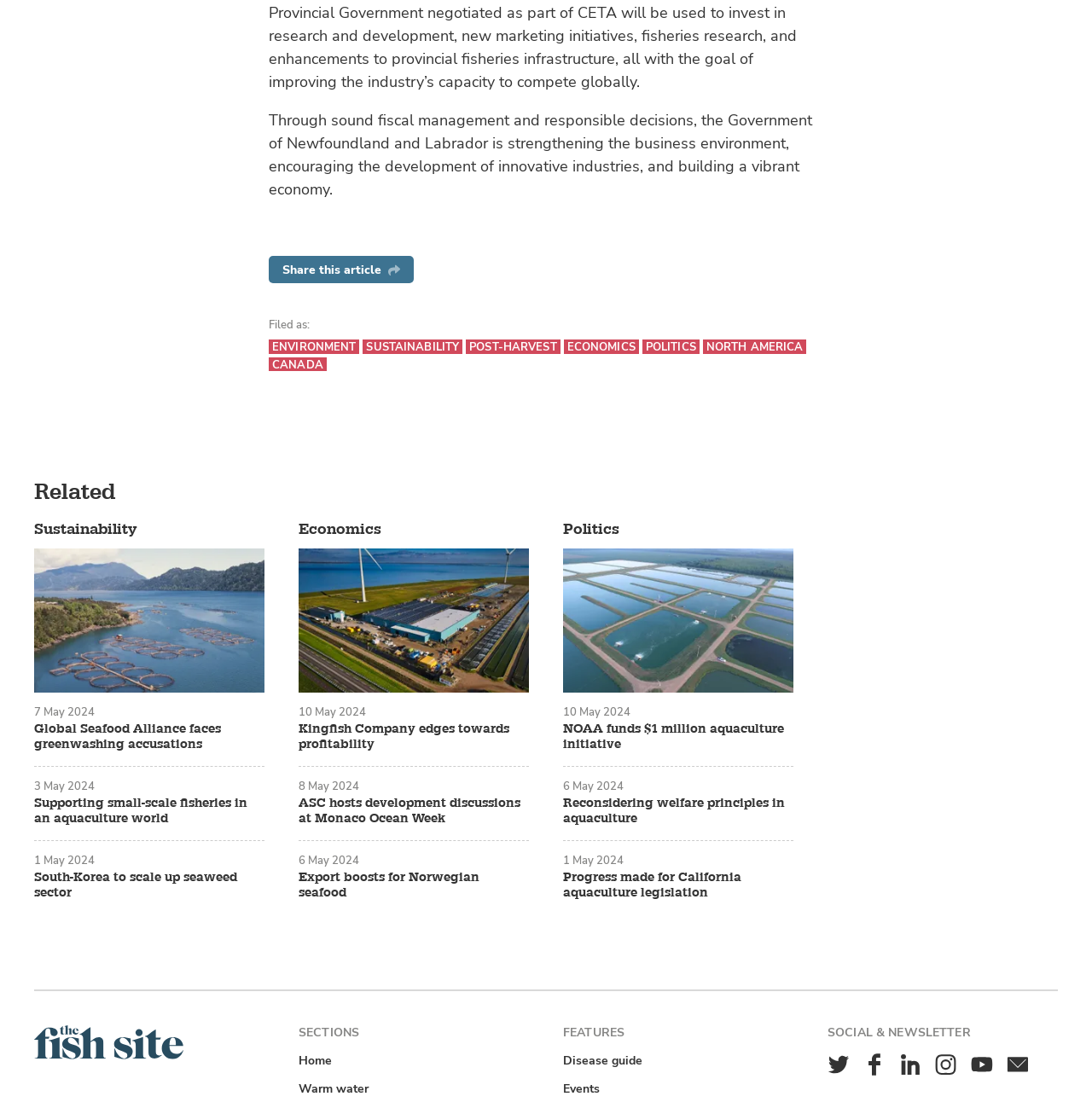What is the latest article in the Sustainability category?
Refer to the image and give a detailed answer to the question.

I looked at the articles under the 'Sustainability' category and found the one with the latest date, which is '7 May 2024', and its title is 'Global Seafood Alliance faces greenwashing accusations'.